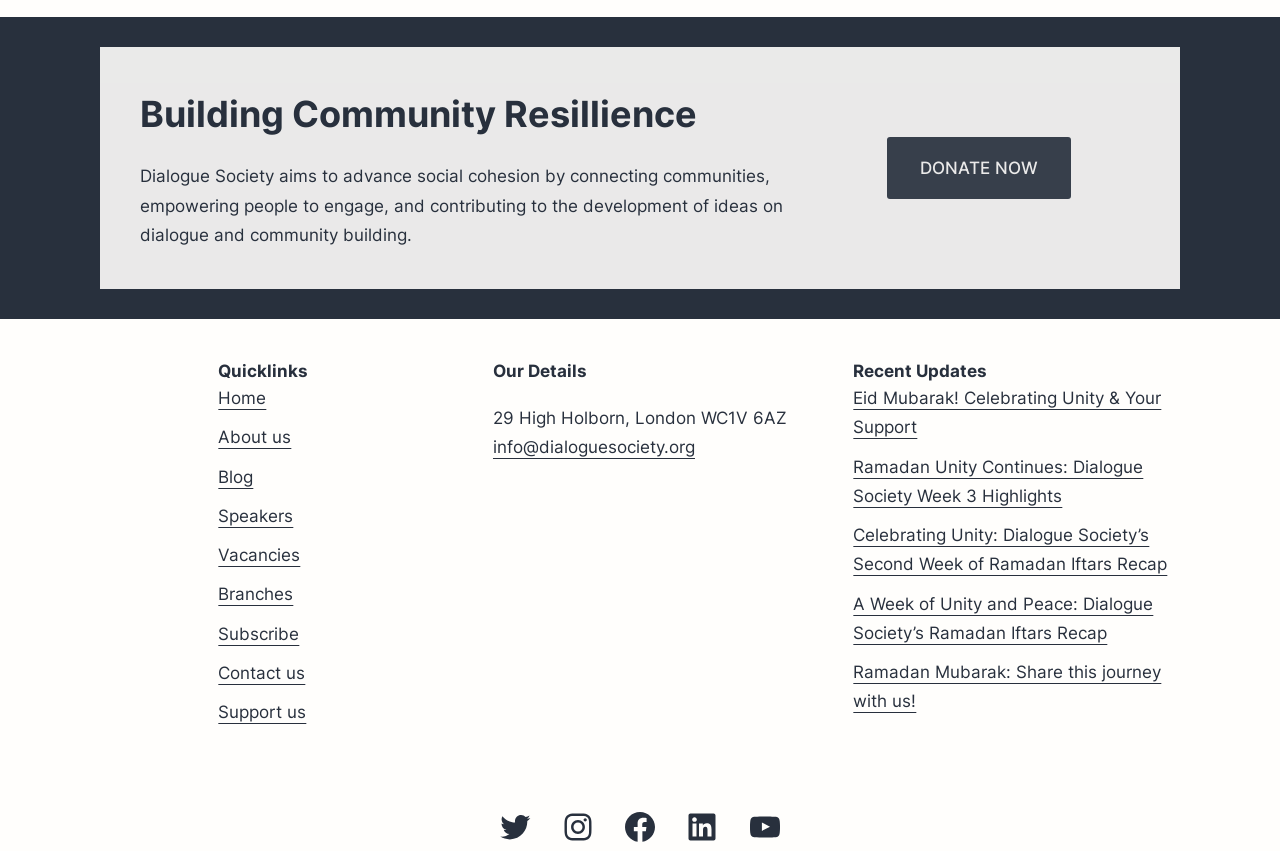Please specify the bounding box coordinates of the clickable region to carry out the following instruction: "Follow on Twitter". The coordinates should be four float numbers between 0 and 1, in the format [left, top, right, bottom].

[0.378, 0.92, 0.427, 1.0]